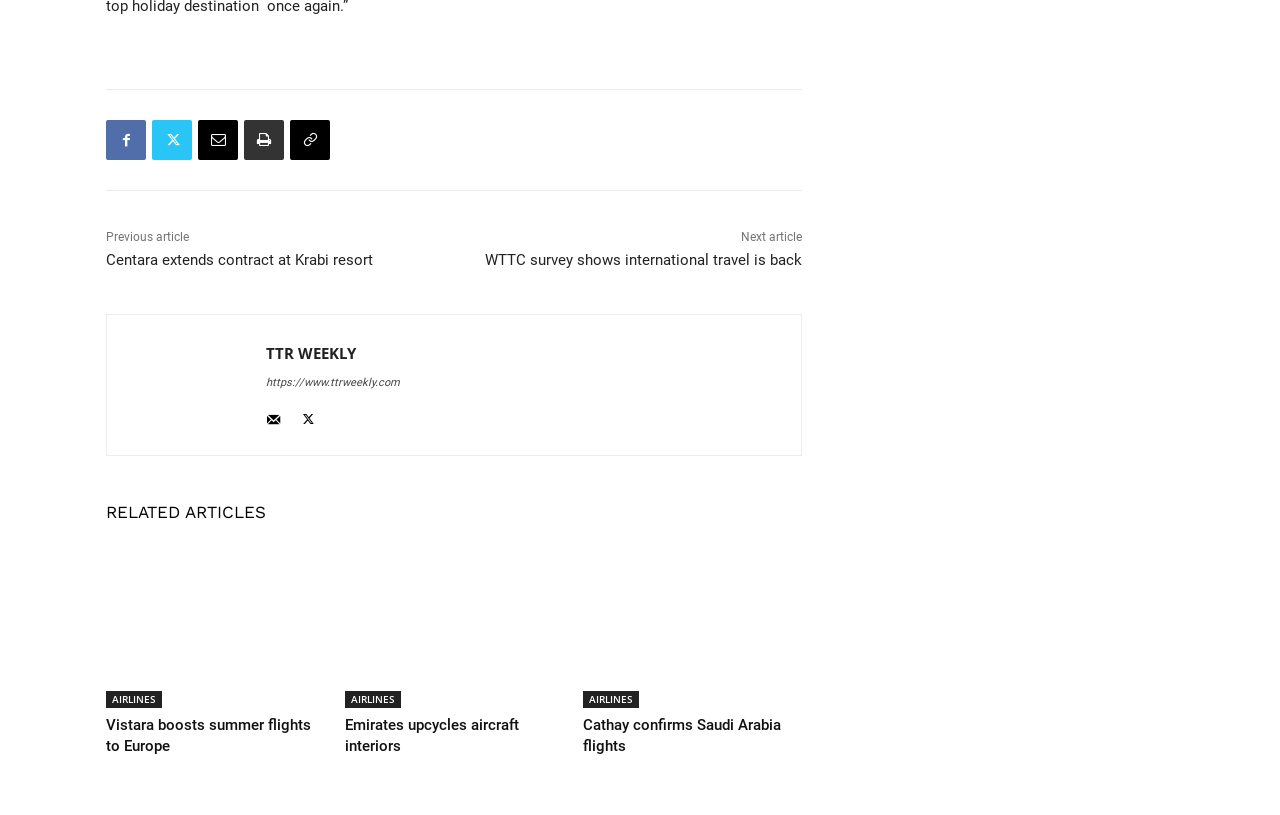Use a single word or phrase to answer the question: 
What is the website's name?

TTR WEEKLY